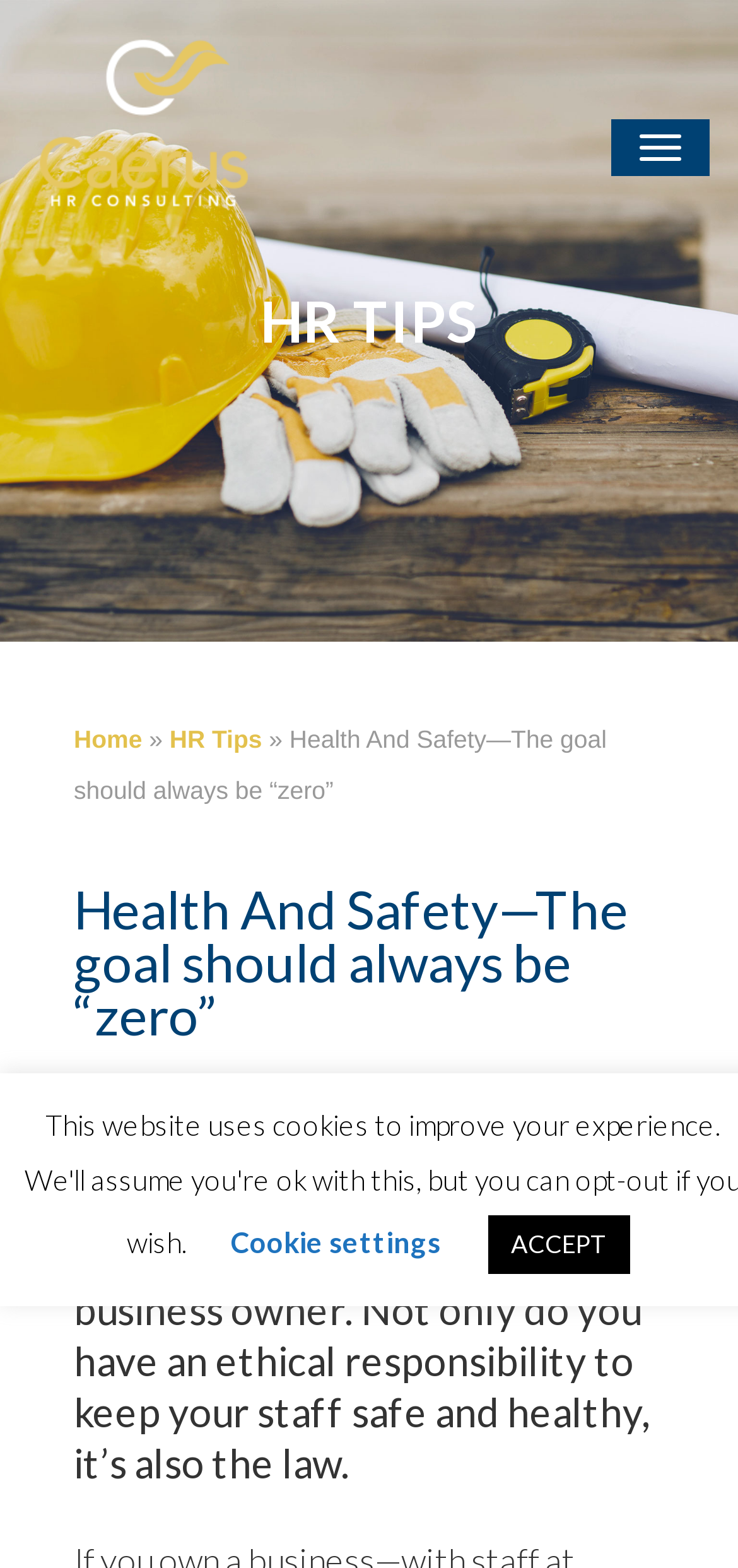What is the purpose of the 'COOKIE SETTINGS' button?
Please provide a single word or phrase as the answer based on the screenshot.

To manage cookies